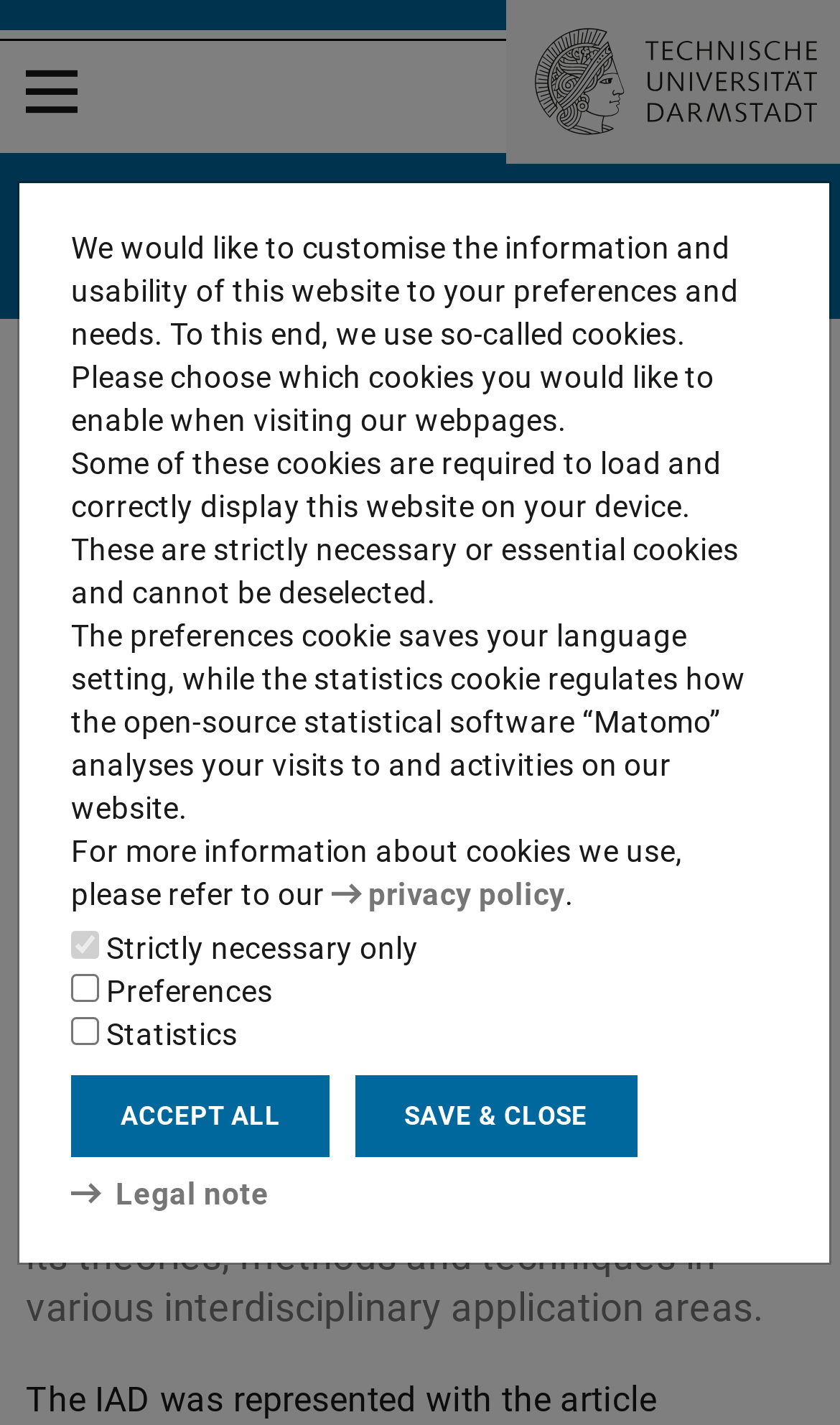Extract the heading text from the webpage.

The IAD at the IHSED 2019